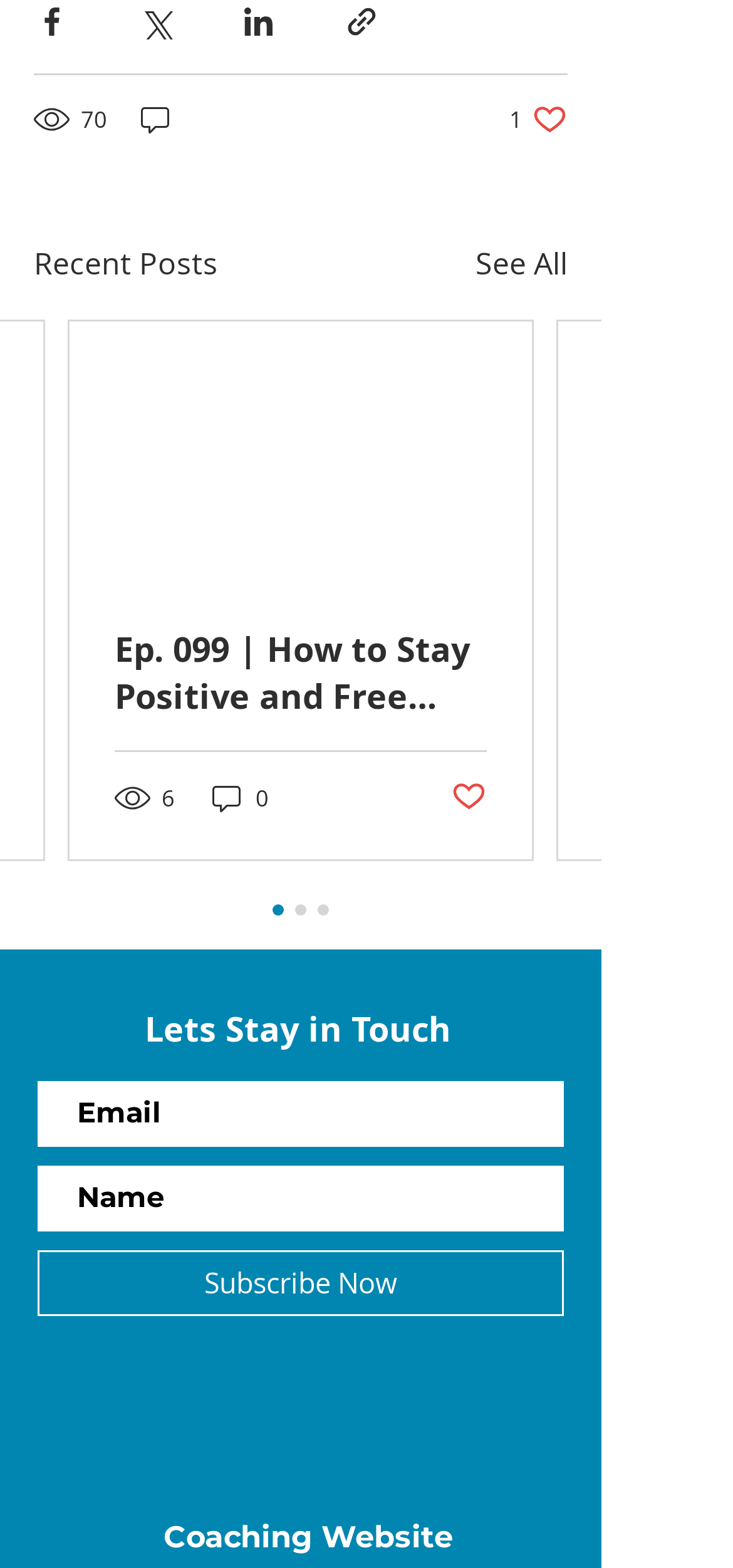Answer the following query concisely with a single word or phrase:
How many social media sharing options are available?

4